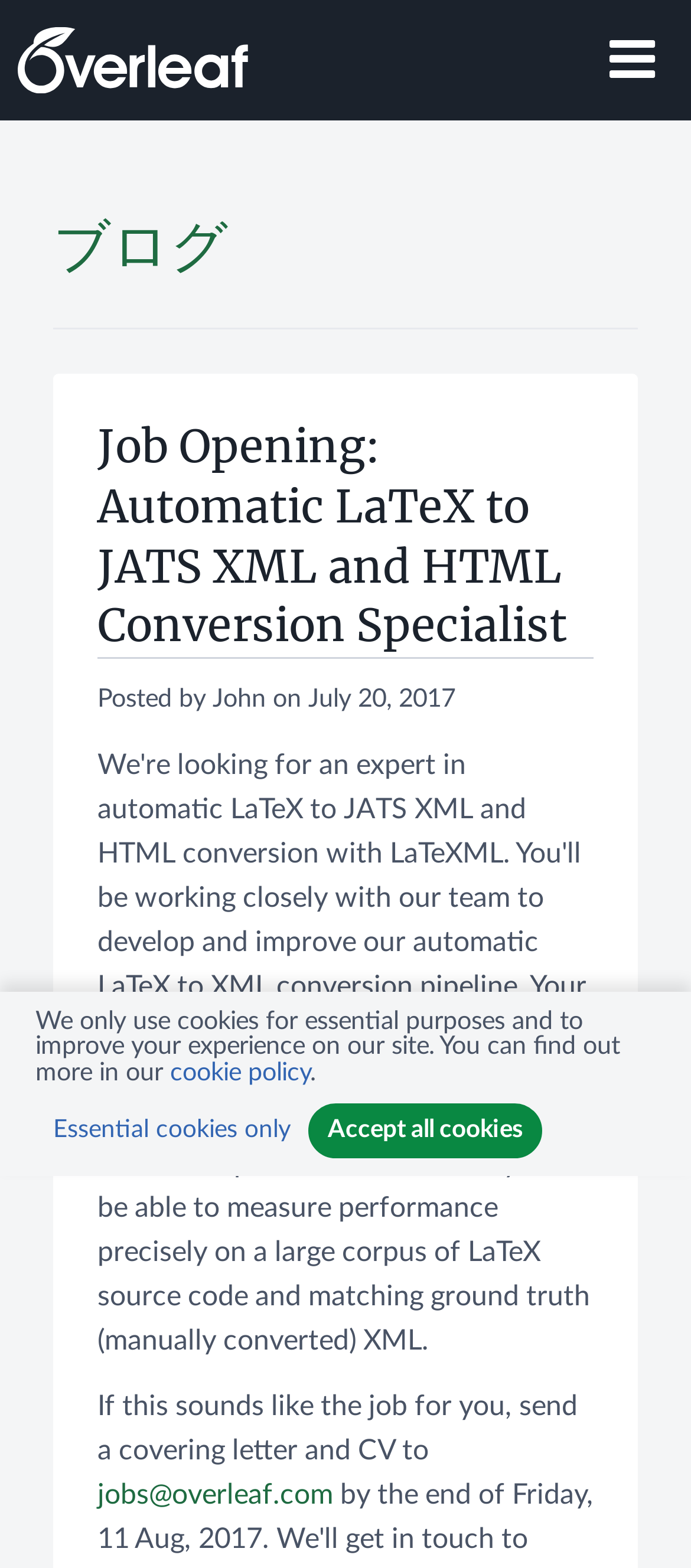Provide the bounding box coordinates of the HTML element this sentence describes: "aria-label="Toggle ナビゲーション"". The bounding box coordinates consist of four float numbers between 0 and 1, i.e., [left, top, right, bottom].

[0.856, 0.017, 0.974, 0.059]